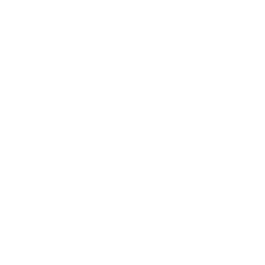What services does the IICRC Certified company provide?
Using the image as a reference, deliver a detailed and thorough answer to the question.

The IICRC Certified company provides services such as air duct cleaning and carpet cleaning, among other related services, ensuring that the company has undergone rigorous training and adheres to the IICRC's best practices.